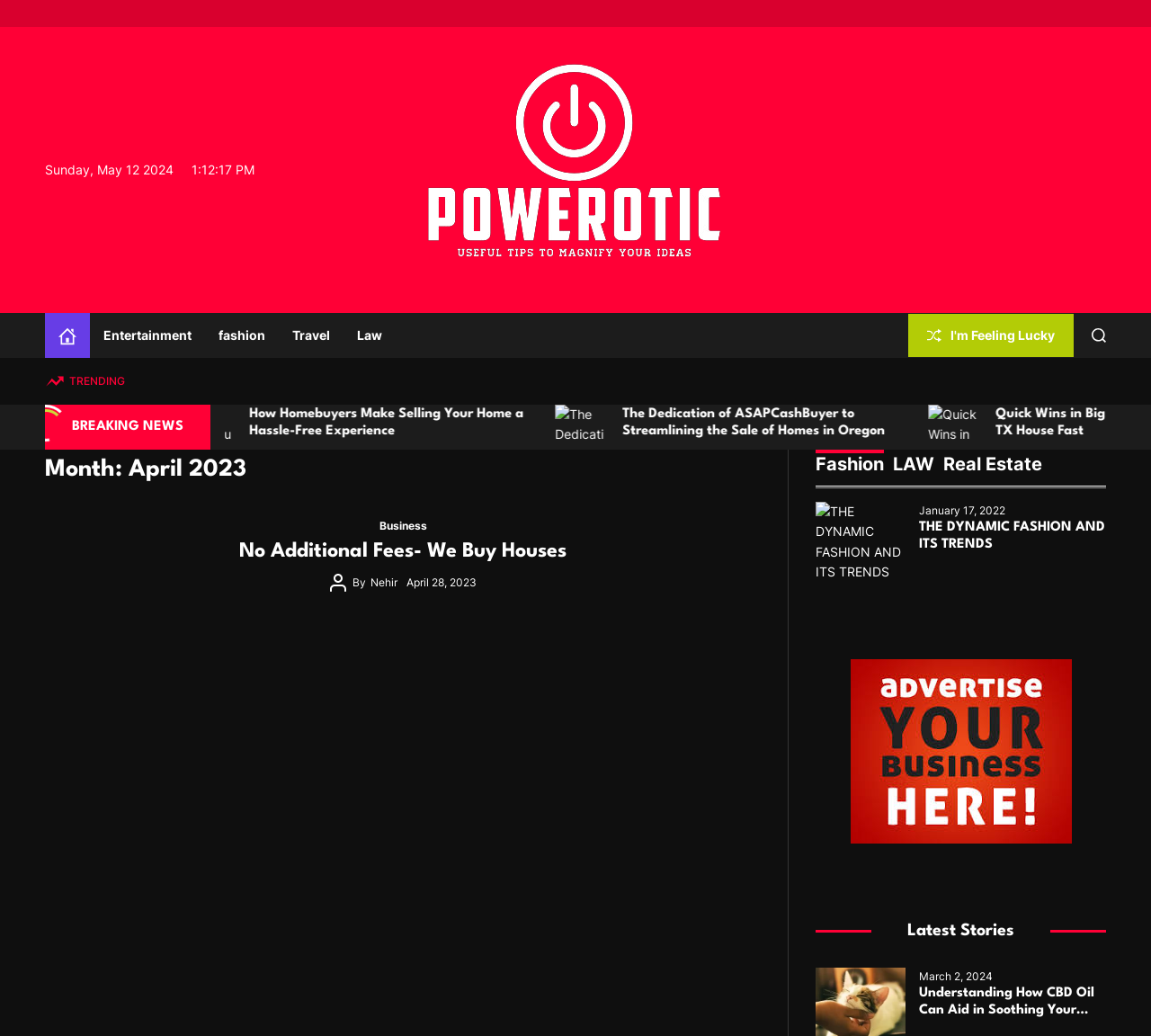How many categories are available in the tab list?
Could you answer the question with a detailed and thorough explanation?

I found a tab list on the webpage, which contains three tabs: 'Fashion', 'LAW', and 'Real Estate'. Therefore, there are three categories available in the tab list.